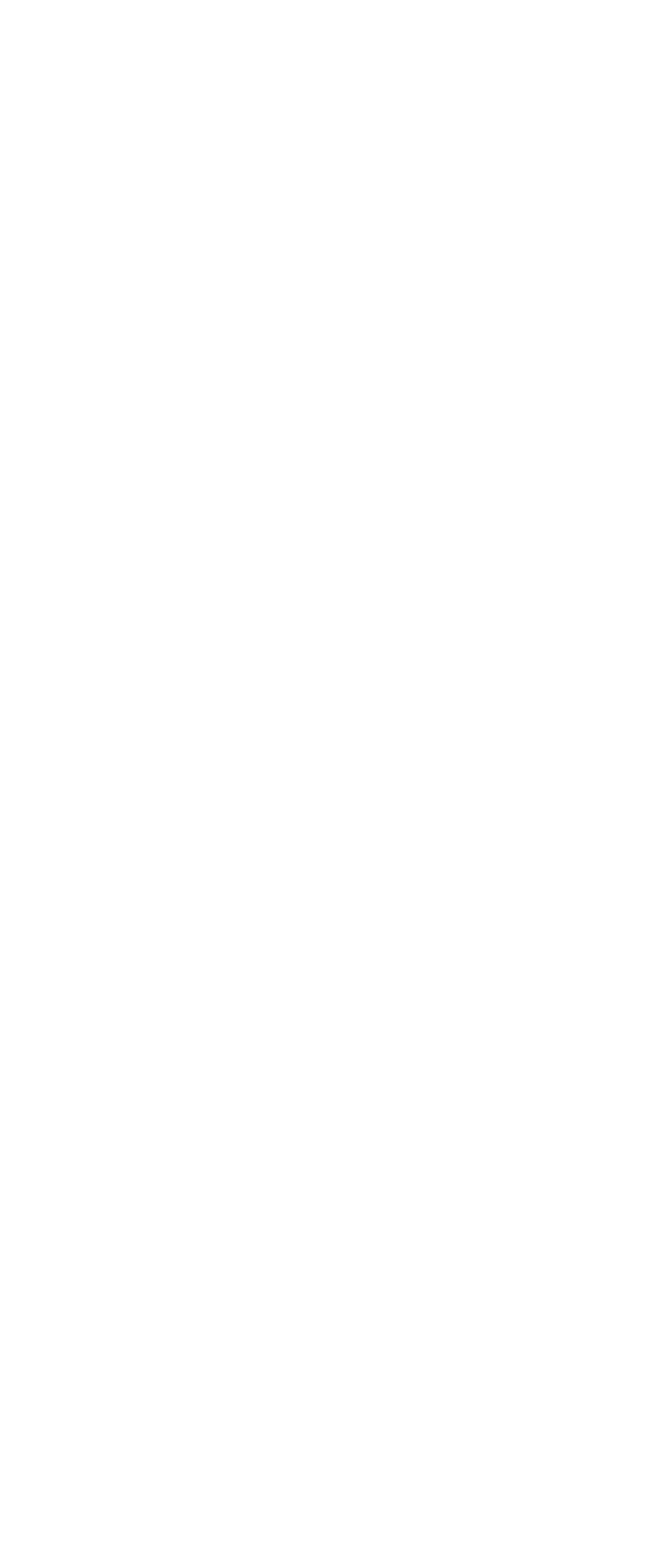Given the description of the UI element: "Kitchen", predict the bounding box coordinates in the form of [left, top, right, bottom], with each value being a float between 0 and 1.

[0.077, 0.389, 0.208, 0.409]